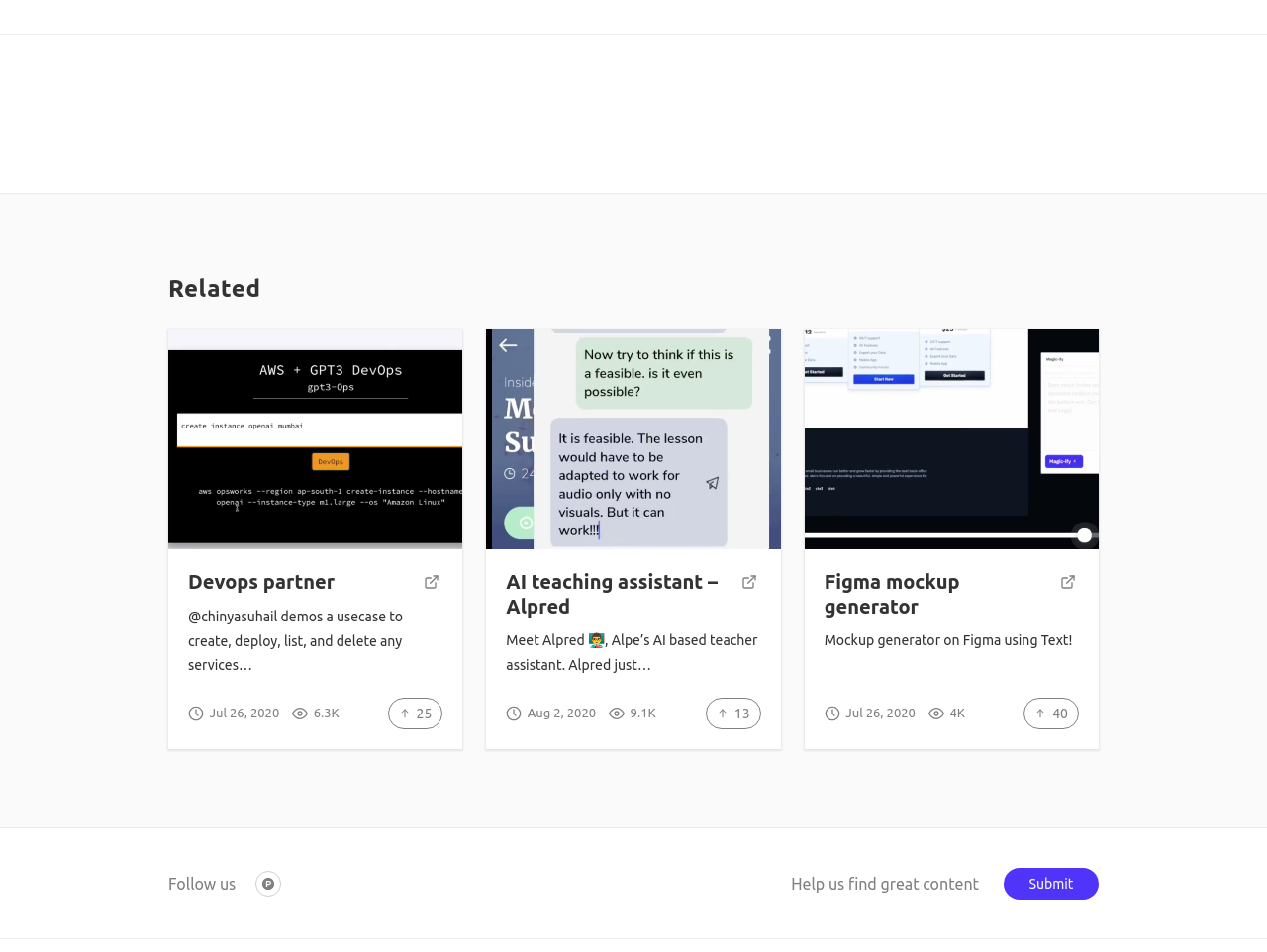Given the webpage screenshot, identify the bounding box of the UI element that matches this description: "parent_node: Devops partner title="Visit website"".

[0.332, 0.599, 0.349, 0.625]